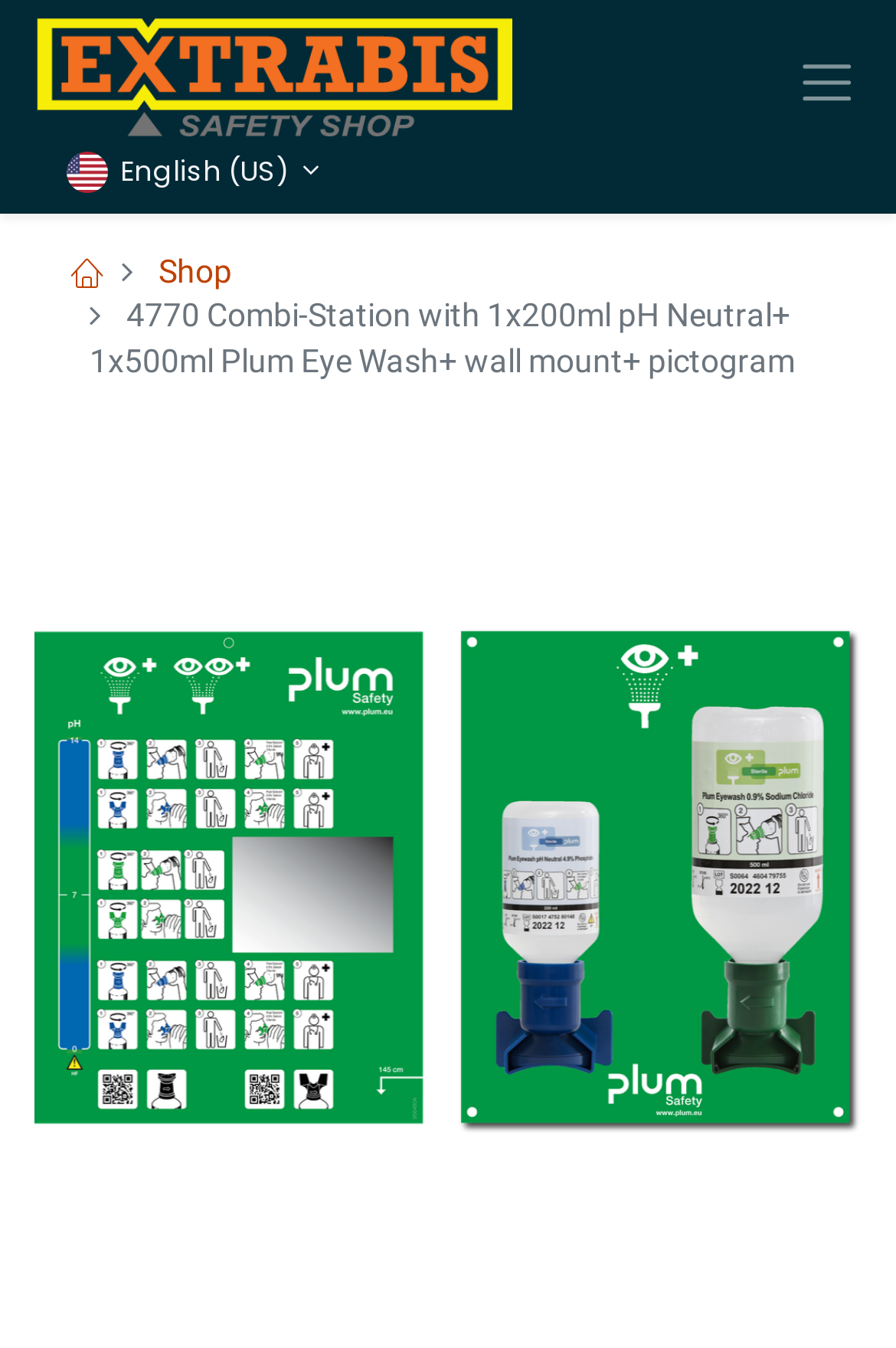Based on the image, please respond to the question with as much detail as possible:
What is the logo of the website?

The logo of the website is located at the top left corner of the webpage, and it is an image with the text 'Safety Shop'.